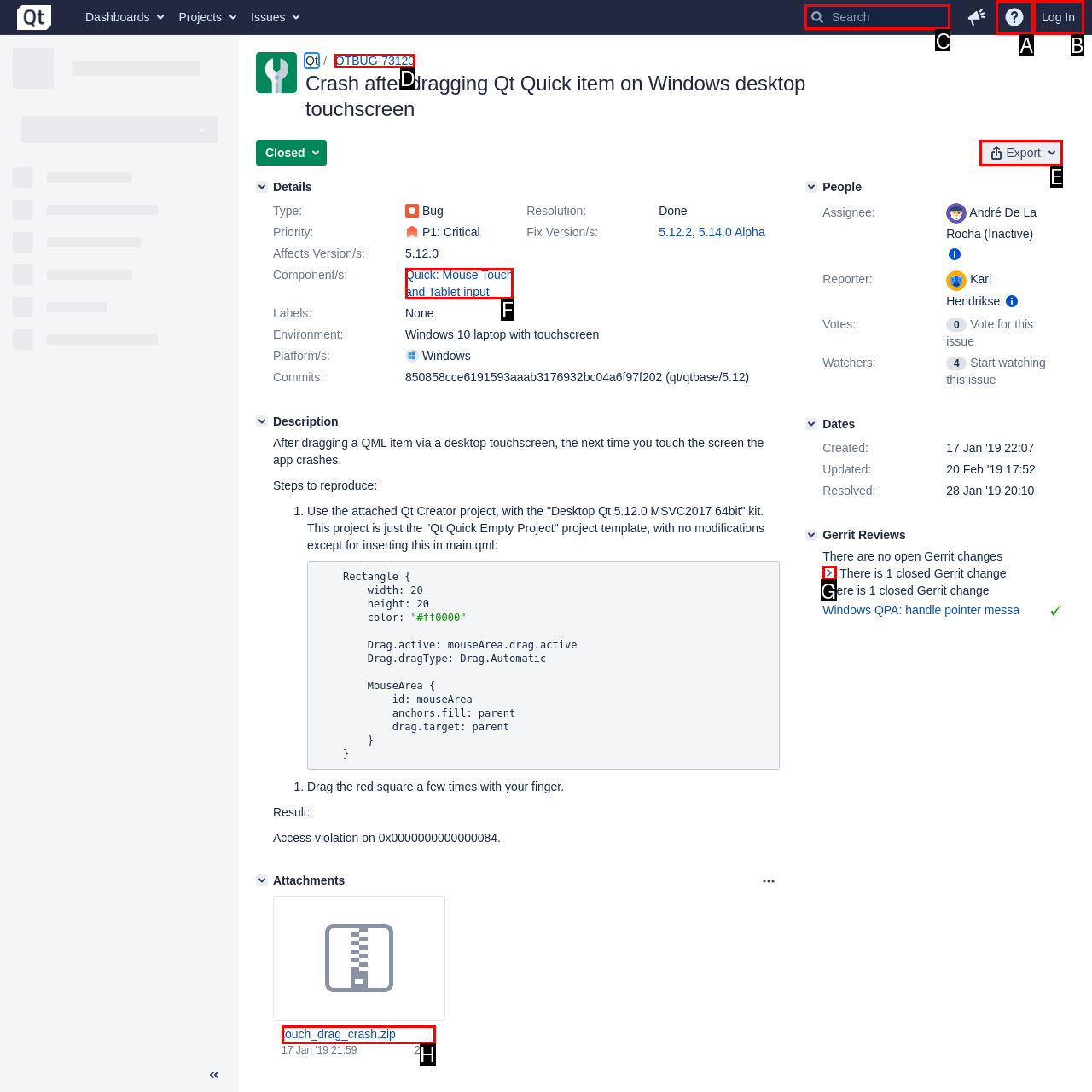Tell me the letter of the UI element to click in order to accomplish the following task: Search for issues
Answer with the letter of the chosen option from the given choices directly.

C